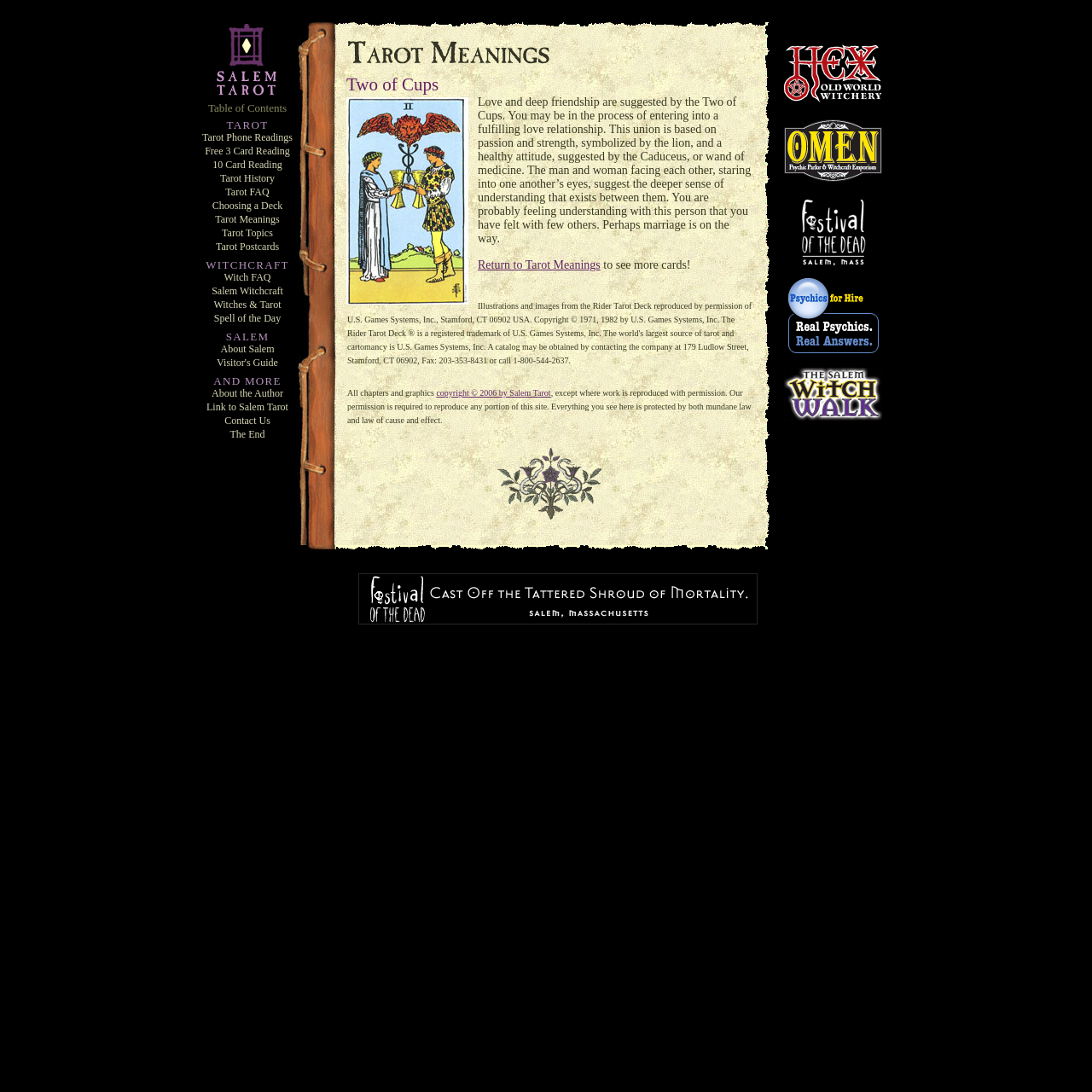Determine the coordinates of the bounding box for the clickable area needed to execute this instruction: "Switch to German language".

None